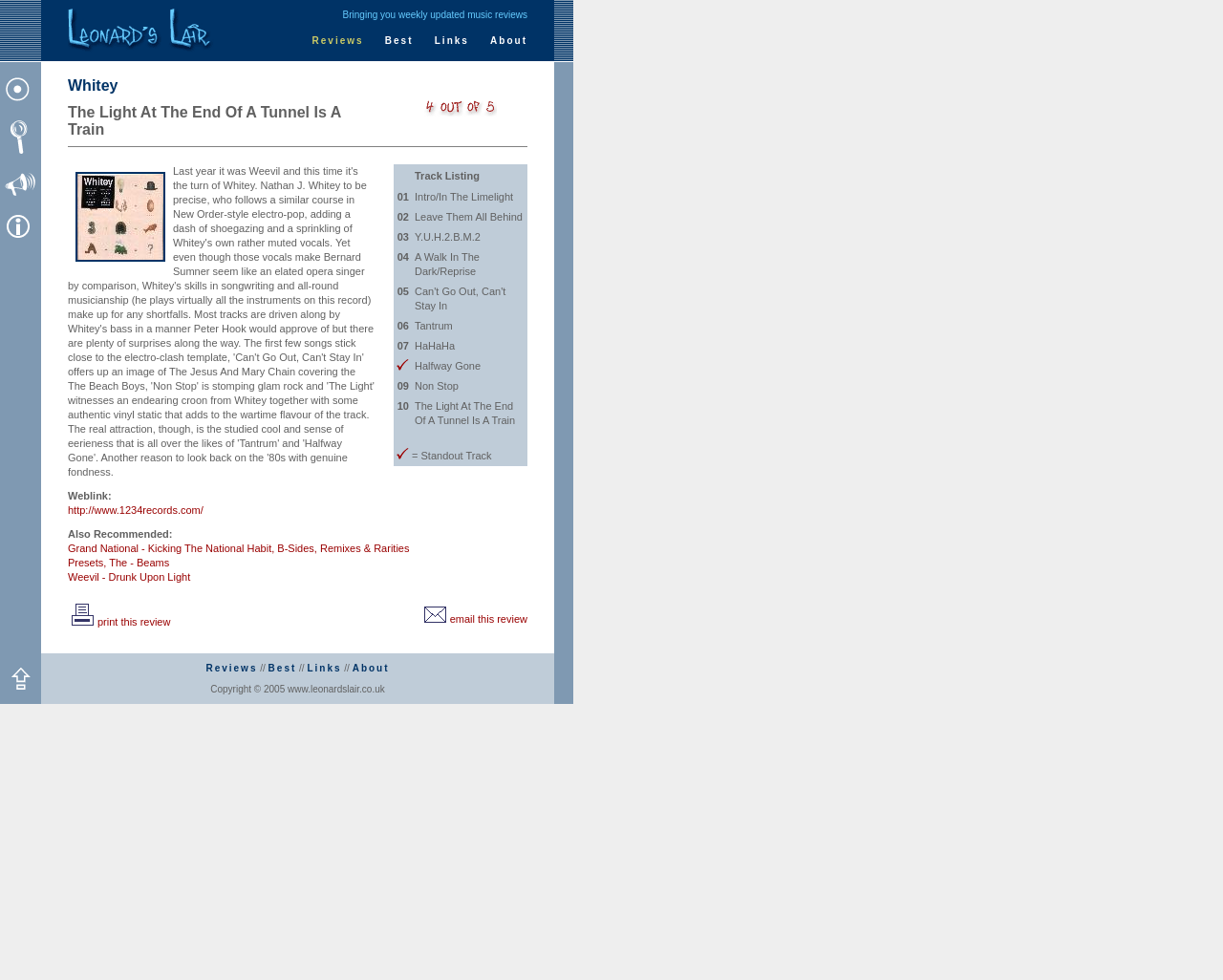What is the rating of the album 'The Light At The End Of A Tunnel Is A Train'?
Carefully examine the image and provide a detailed answer to the question.

The rating can be found in the album review section, where it says '4 out of 5' next to the album title 'The Light At The End Of A Tunnel Is A Train'.